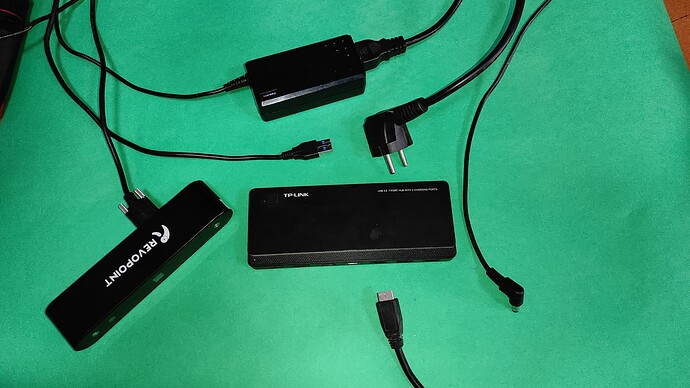Carefully examine the image and provide an in-depth answer to the question: Why is an external power adapter displayed?

The composition highlights the interconnectedness of modern devices, demonstrating a practical arrangement for enhancing USB connectivity while addressing voltage drop issues. The presence of an external power adapter suggests that the system requires an independent power source to function properly, likely due to voltage drop issues.